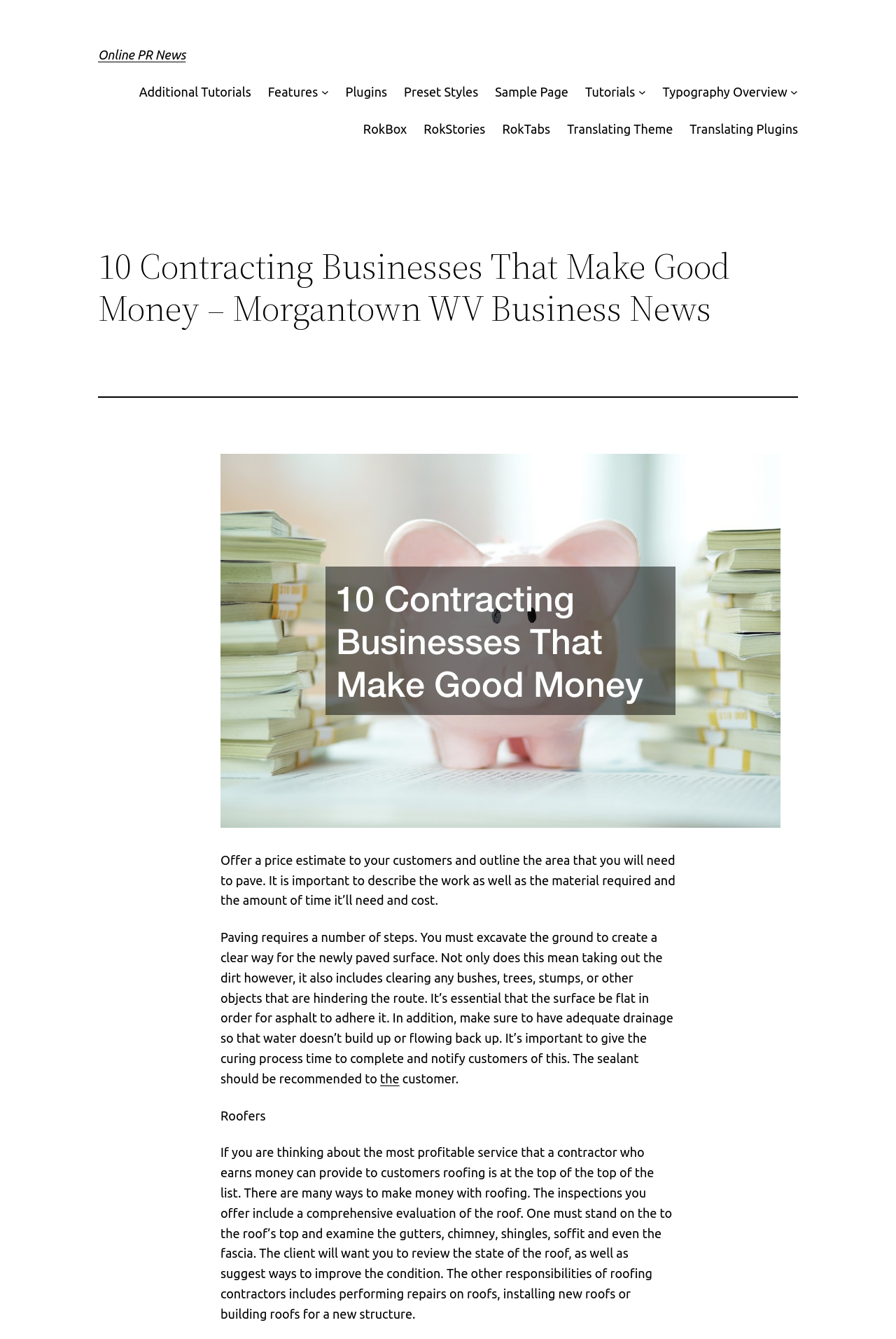Explain the webpage's design and content in an elaborate manner.

The webpage appears to be an article about contracting businesses, specifically focusing on paving and roofing services. At the top of the page, there is a heading that reads "Online PR News" with a link to the website. Below this, there are several links to various tutorials, features, and plugins.

The main content of the page is divided into two sections. The first section discusses paving services, with a heading that reads "10 Contracting Businesses That Make Good Money – Morgantown WV Business News". Below this heading, there is a separator line, followed by a link and an image. The image is positioned to the left of the link.

The text in this section explains the process of paving, including excavating the ground, clearing obstacles, and ensuring proper drainage. It also mentions the importance of describing the work, materials, and time required to complete the project.

The second section of the page focuses on roofing services, with a heading that reads "Roofers". This section explains the various ways roofing contractors can make money, including offering inspections, repairs, and installations. The text describes the responsibilities of roofing contractors, including evaluating the condition of the roof and suggesting improvements.

Throughout the page, there are several links to related topics, such as tutorials, plugins, and preset styles. The page also features several buttons that expand to reveal submenus. Overall, the webpage appears to be a informative article about contracting businesses, with a focus on paving and roofing services.